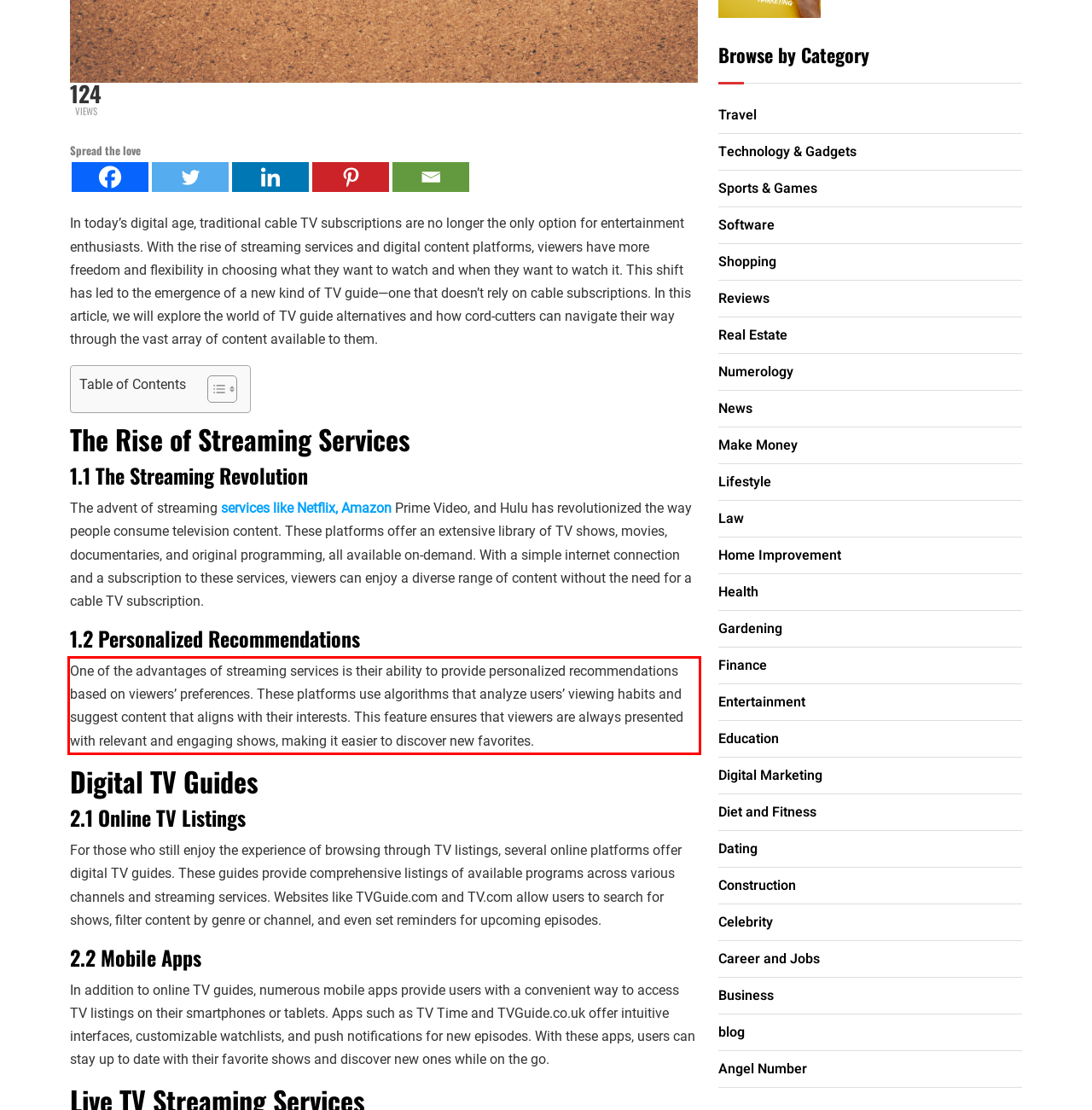Examine the screenshot of the webpage, locate the red bounding box, and generate the text contained within it.

One of the advantages of streaming services is their ability to provide personalized recommendations based on viewers’ preferences. These platforms use algorithms that analyze users’ viewing habits and suggest content that aligns with their interests. This feature ensures that viewers are always presented with relevant and engaging shows, making it easier to discover new favorites.